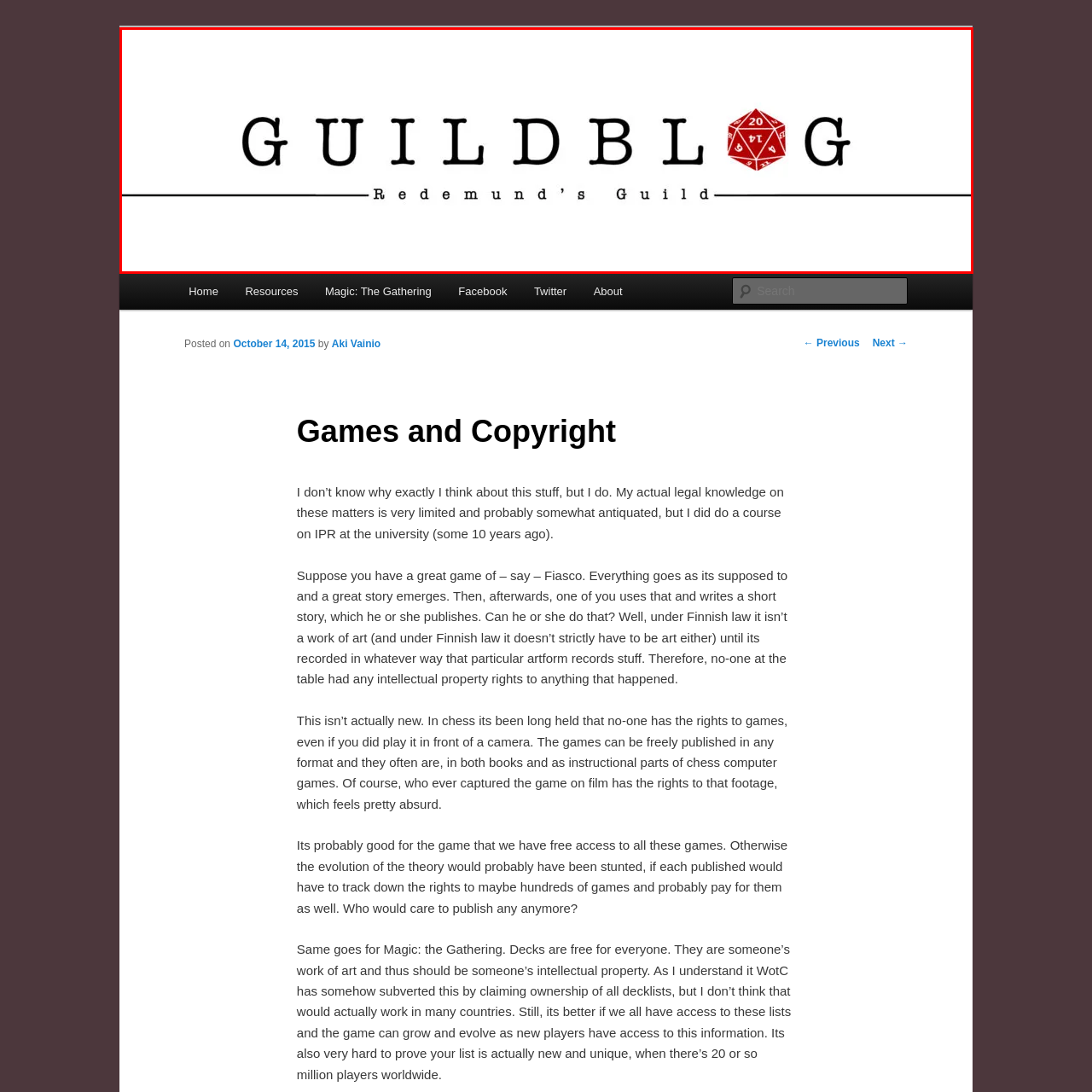What is the shape of the die next to the logo?
Look closely at the image highlighted by the red bounding box and give a comprehensive answer to the question.

To the right of the logo, a prominent red twenty-sided die (often referred to as a D20) adds a playful yet significant element, symbolizing role-playing games and the gaming community at large.